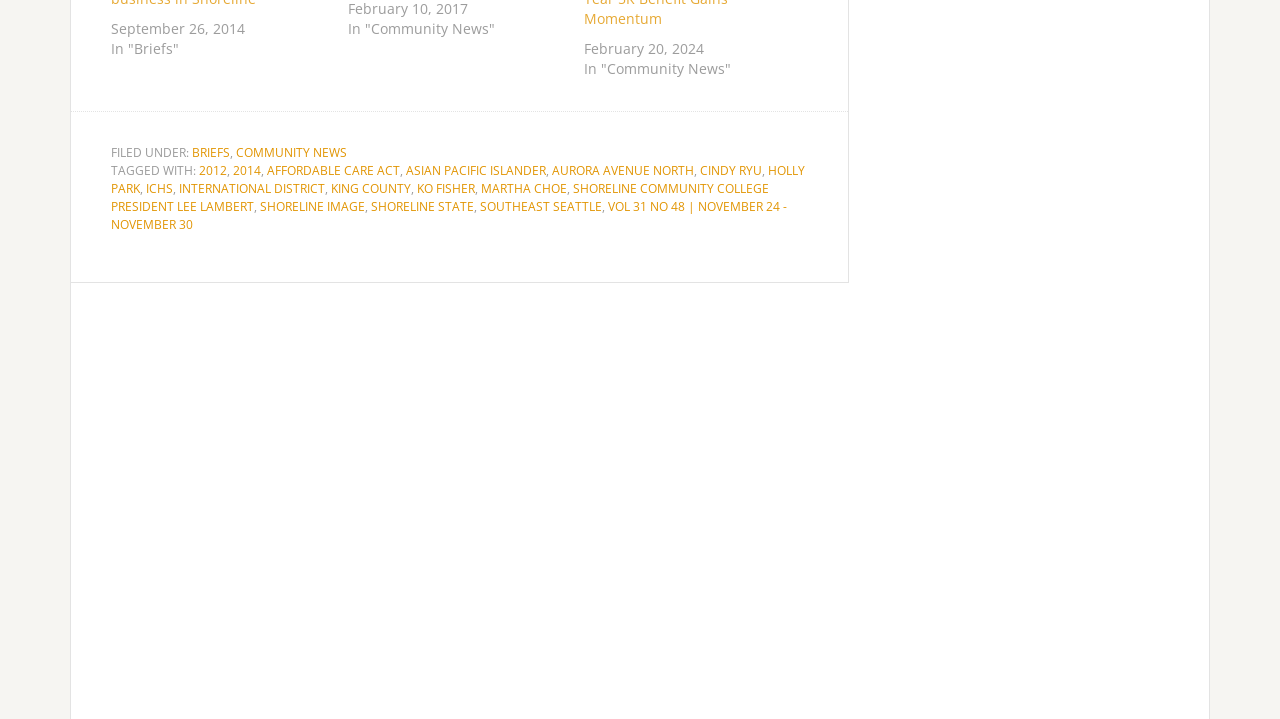What is the title of the second news article?
Look at the screenshot and provide an in-depth answer.

The second news article is located below the first one, and its title is specified as 'February 20, 2024'.